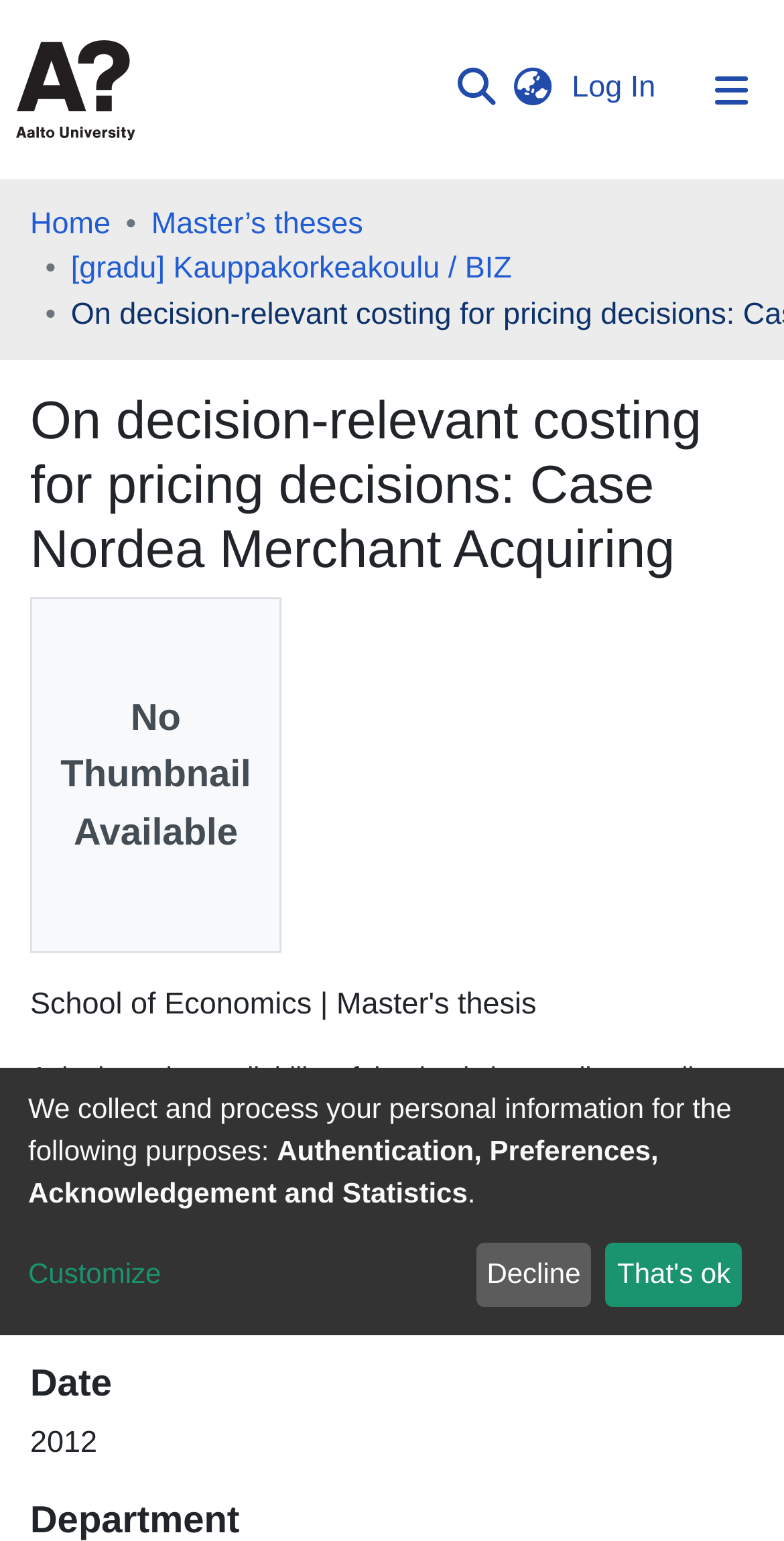What is the year of the thesis?
Refer to the image and provide a concise answer in one word or phrase.

2012